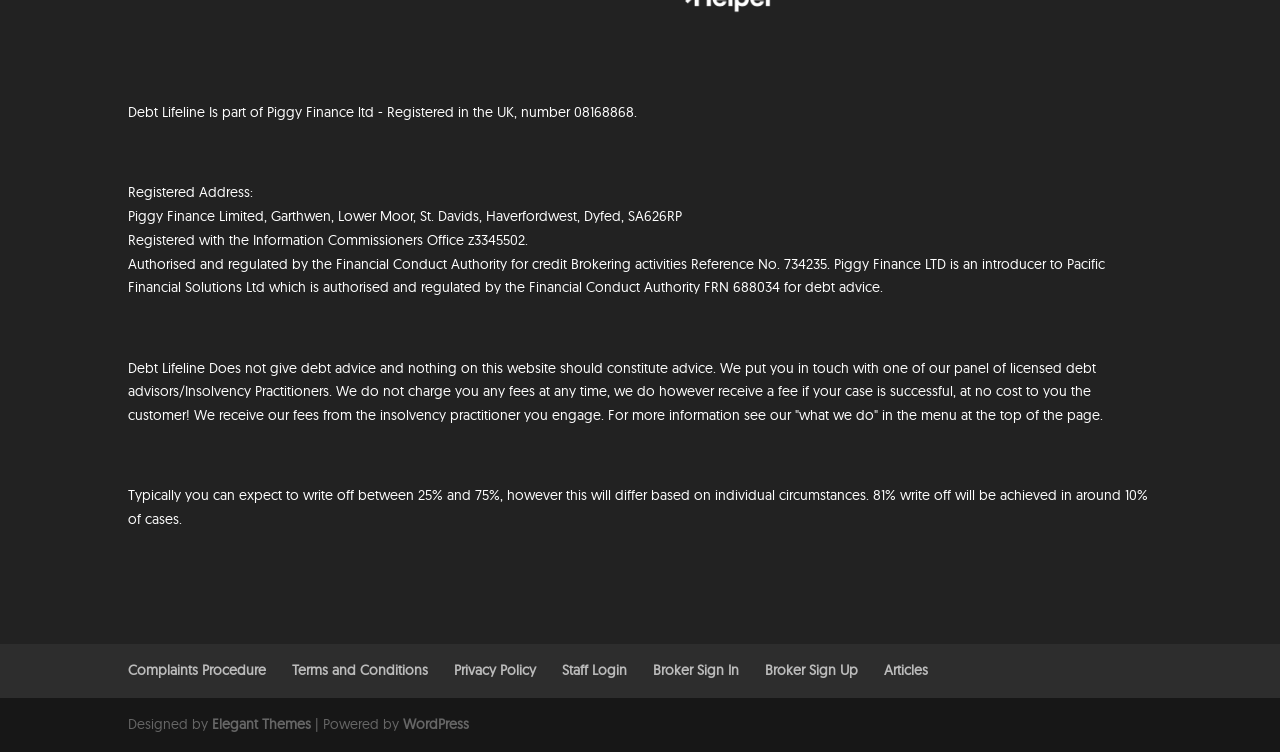Please identify the bounding box coordinates of the clickable area that will allow you to execute the instruction: "Sign in as a broker".

[0.51, 0.88, 0.577, 0.904]